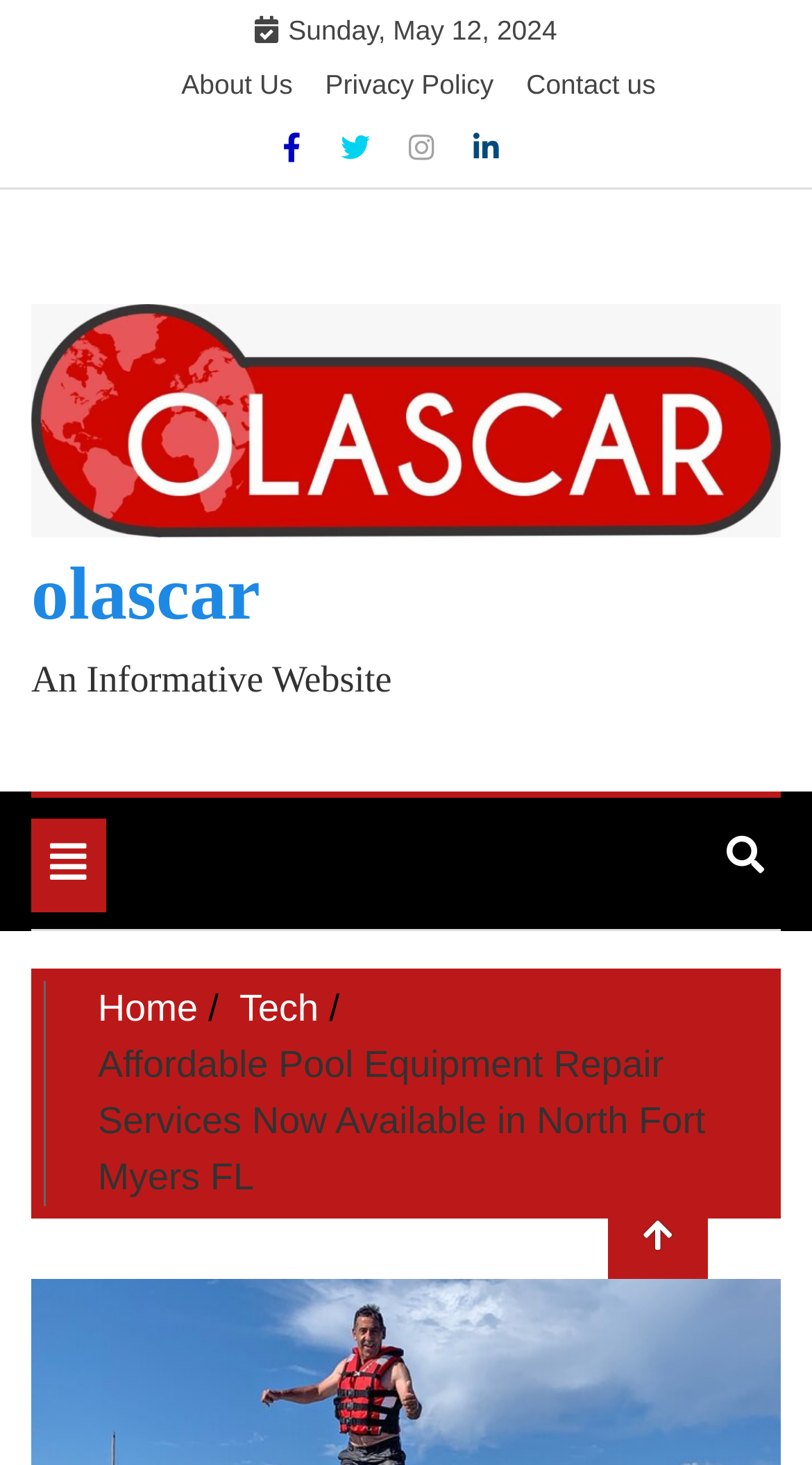Predict the bounding box coordinates of the area that should be clicked to accomplish the following instruction: "Click on About Us". The bounding box coordinates should consist of four float numbers between 0 and 1, i.e., [left, top, right, bottom].

[0.223, 0.047, 0.36, 0.068]